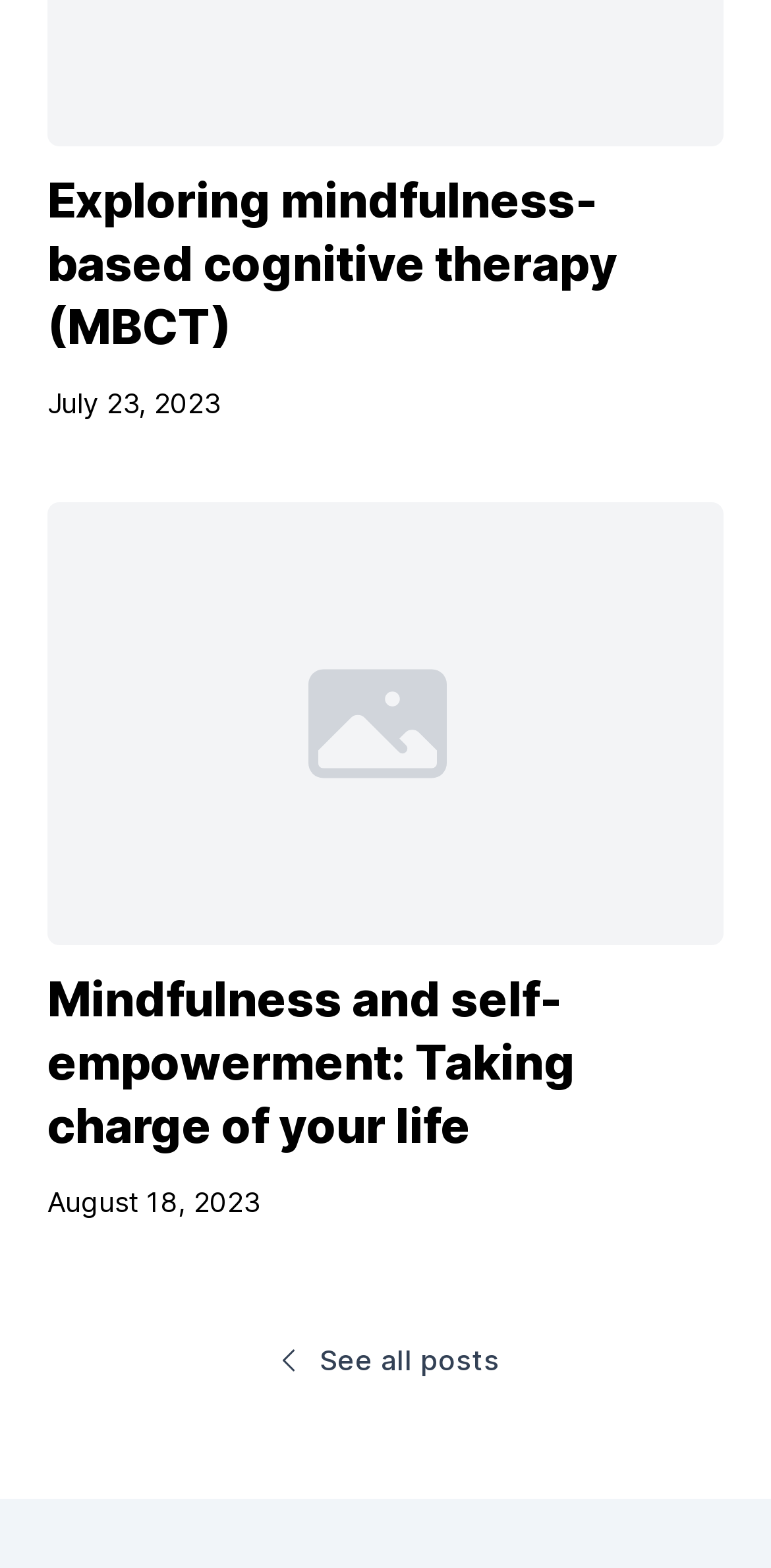What is the date of the second article?
Using the details shown in the screenshot, provide a comprehensive answer to the question.

The StaticText element 'August 18, 2023' is associated with the second article, which indicates that the date of the second article is August 18, 2023.